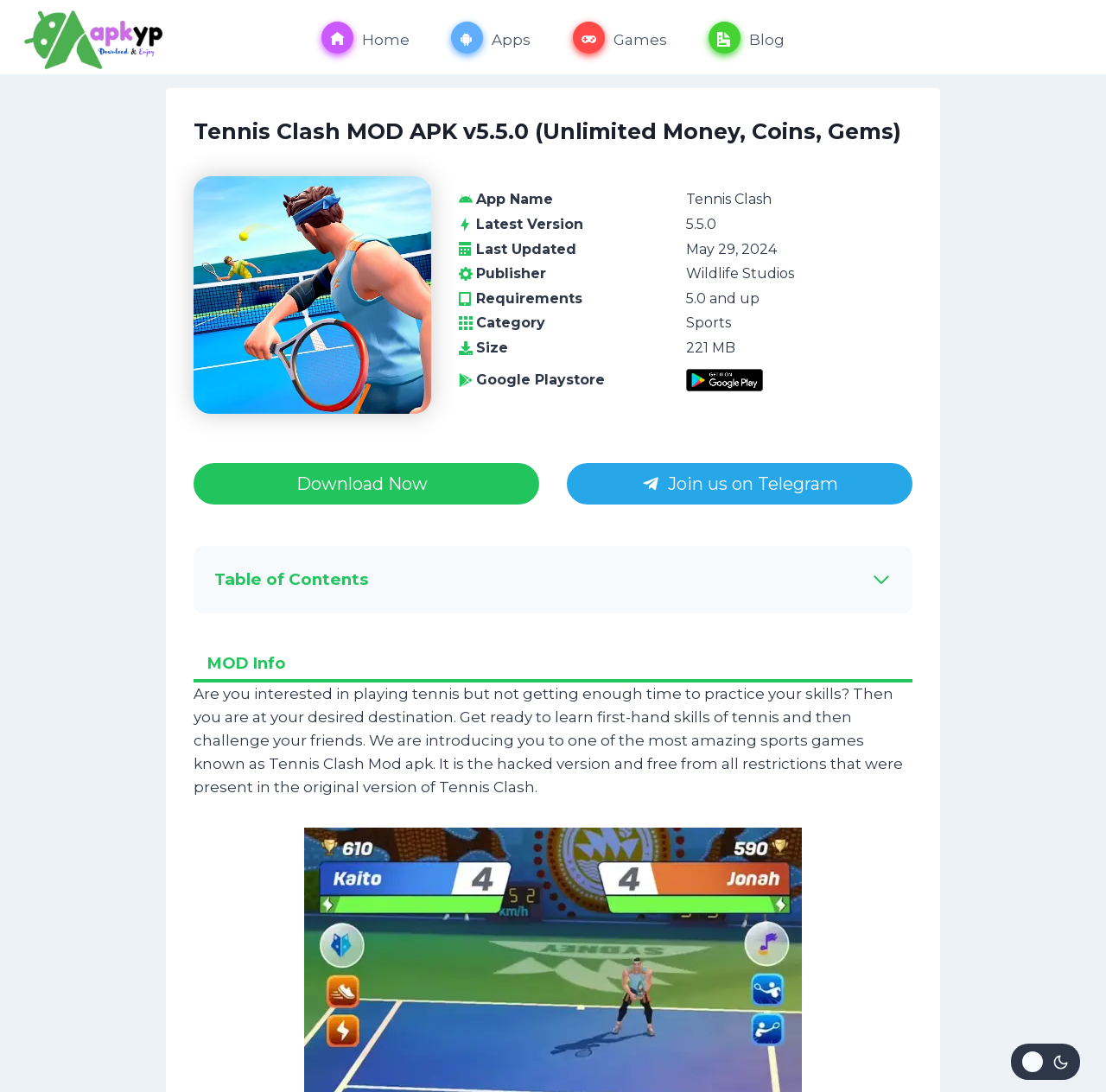Please answer the following question using a single word or phrase: 
What is the name of the APK?

Tennis Clash MOD APK